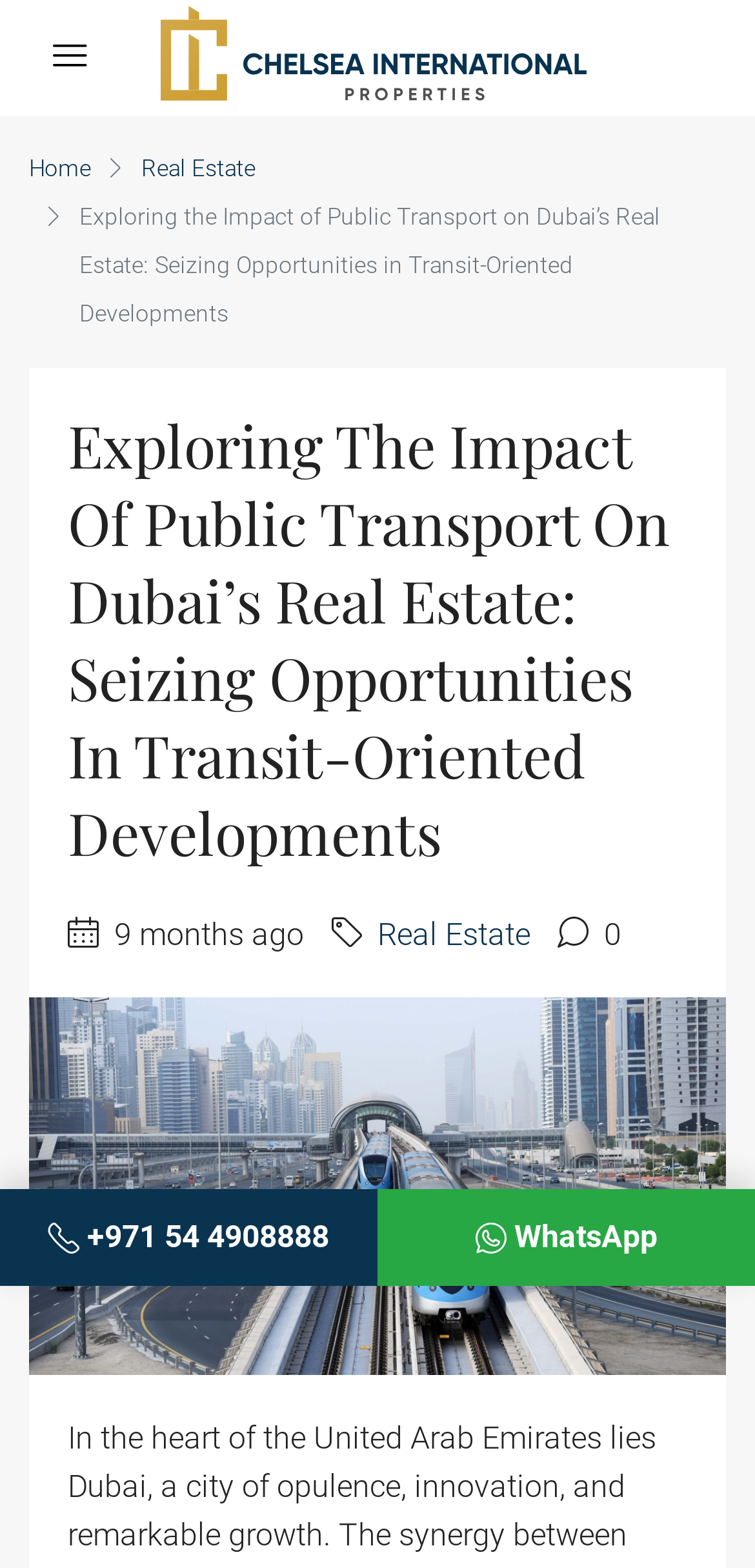Provide a one-word or short-phrase answer to the question:
What is the category of the article?

Real Estate